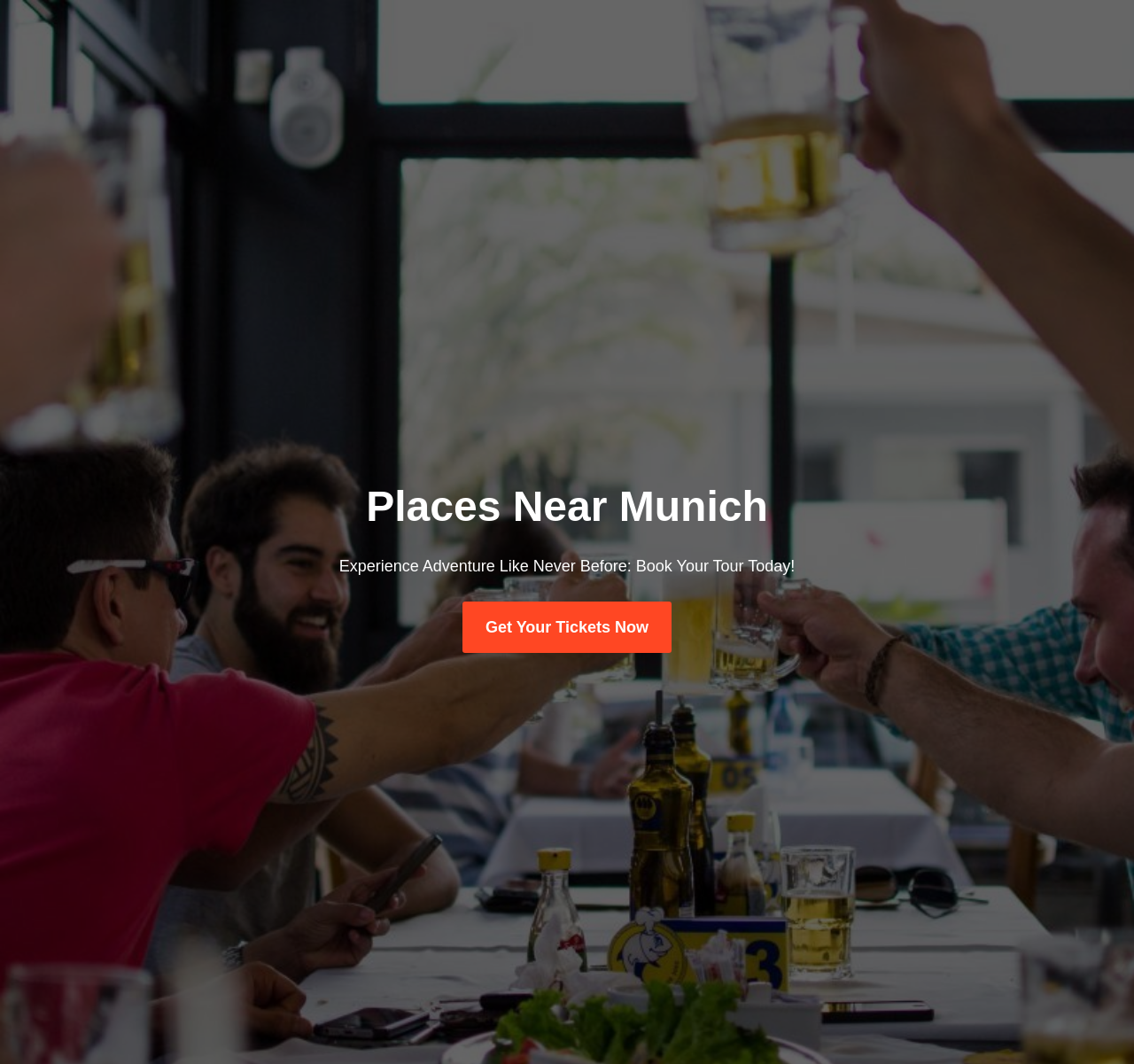Provide the bounding box for the UI element matching this description: "Get Your Tickets Now".

[0.408, 0.565, 0.592, 0.614]